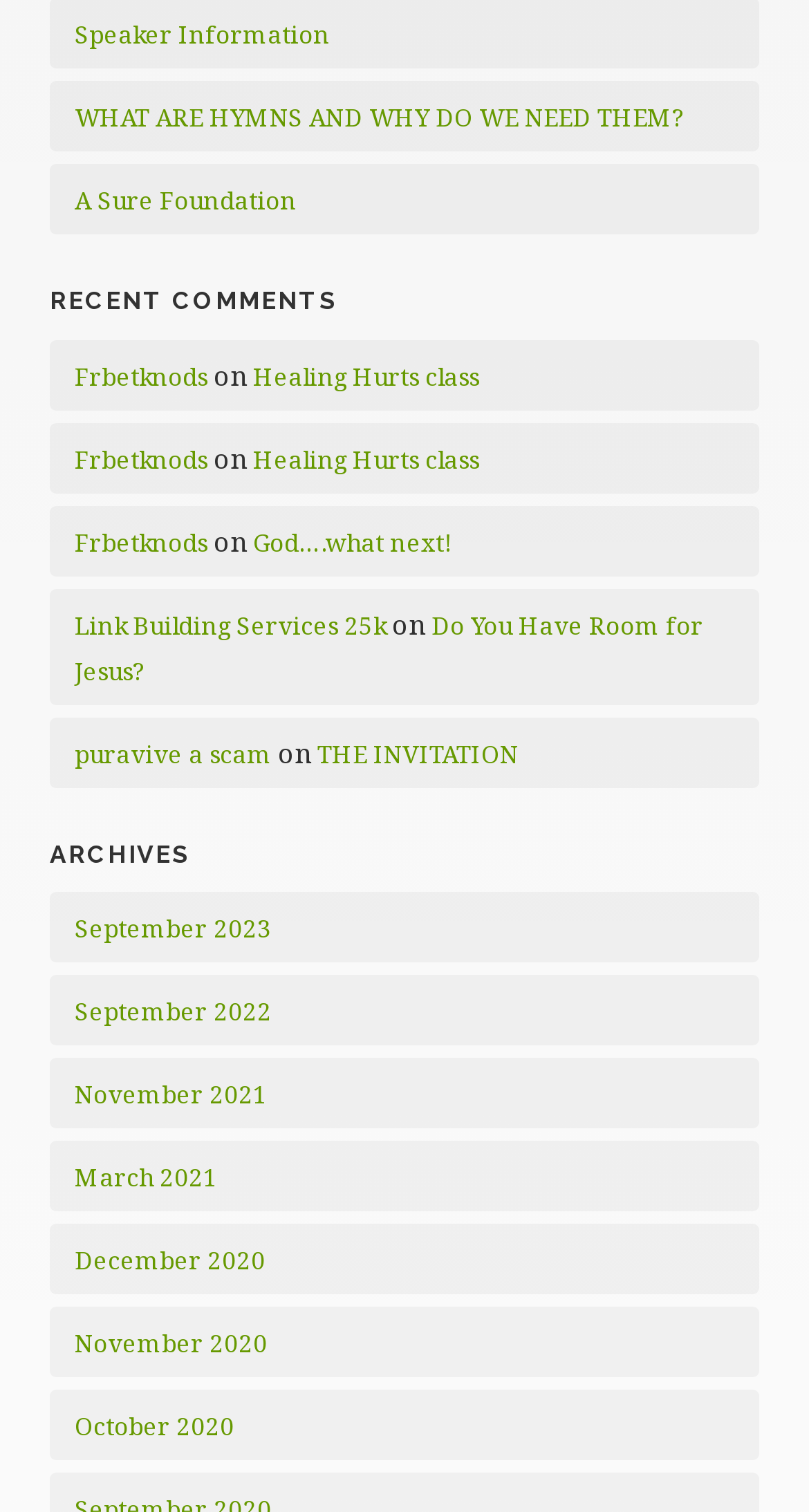Pinpoint the bounding box coordinates of the clickable element to carry out the following instruction: "Read about what are hymns and why do we need them."

[0.092, 0.068, 0.844, 0.088]